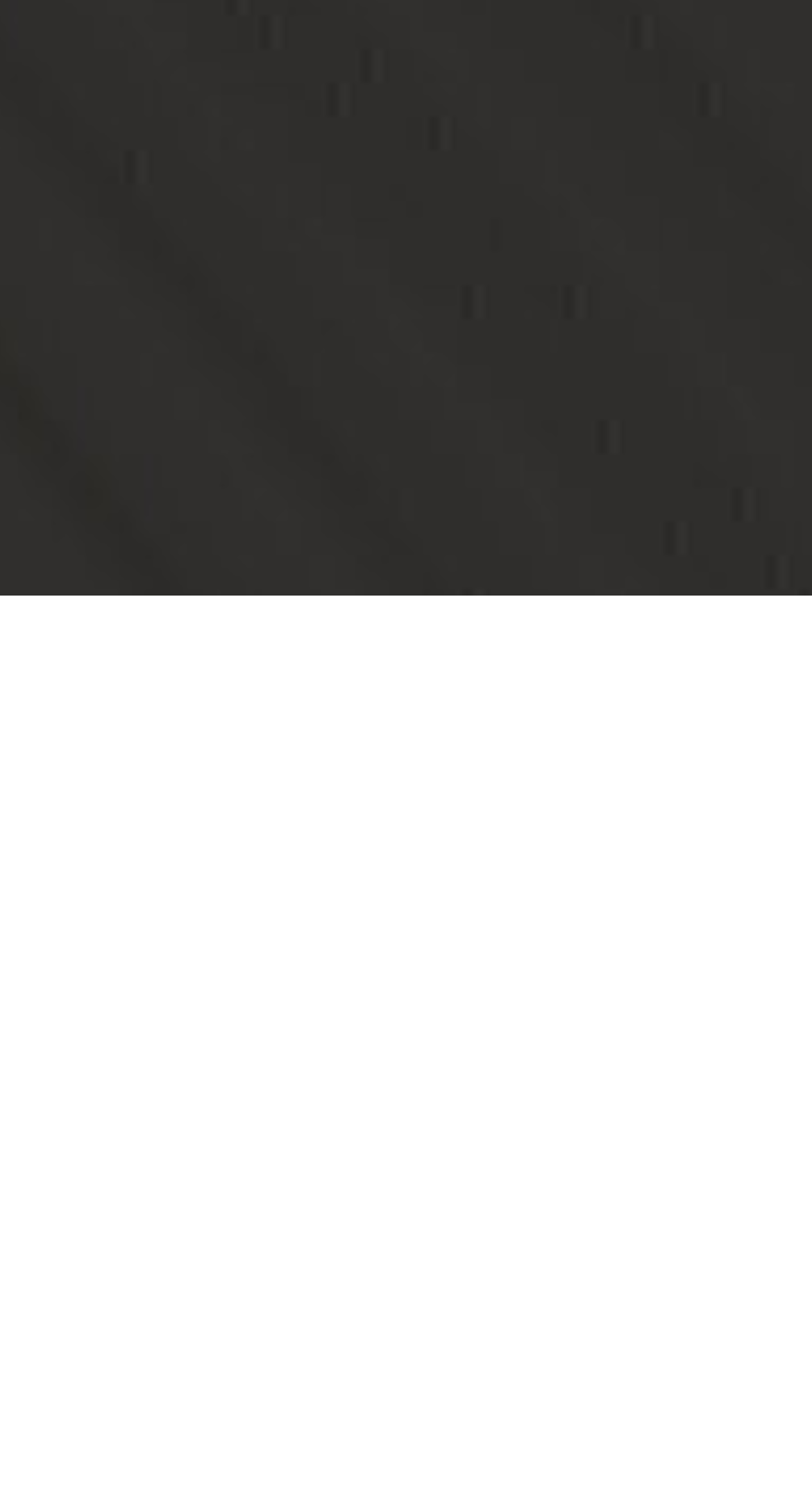Pinpoint the bounding box coordinates of the clickable area necessary to execute the following instruction: "Post a comment". The coordinates should be given as four float numbers between 0 and 1, namely [left, top, right, bottom].

None